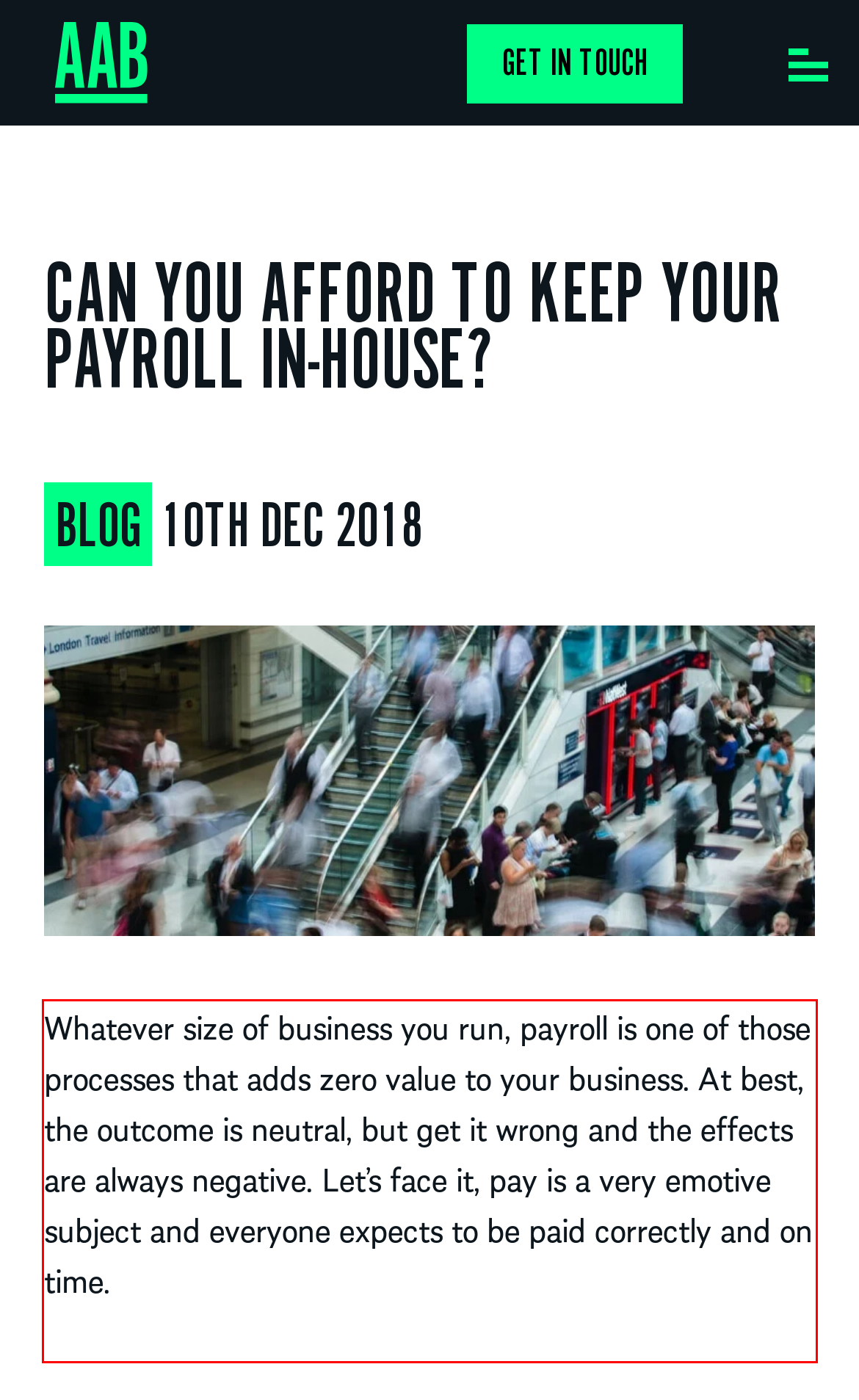Please examine the webpage screenshot containing a red bounding box and use OCR to recognize and output the text inside the red bounding box.

Whatever size of business you run, payroll is one of those processes that adds zero value to your business. At best, the outcome is neutral, but get it wrong and the effects are always negative. Let’s face it, pay is a very emotive subject and everyone expects to be paid correctly and on time.